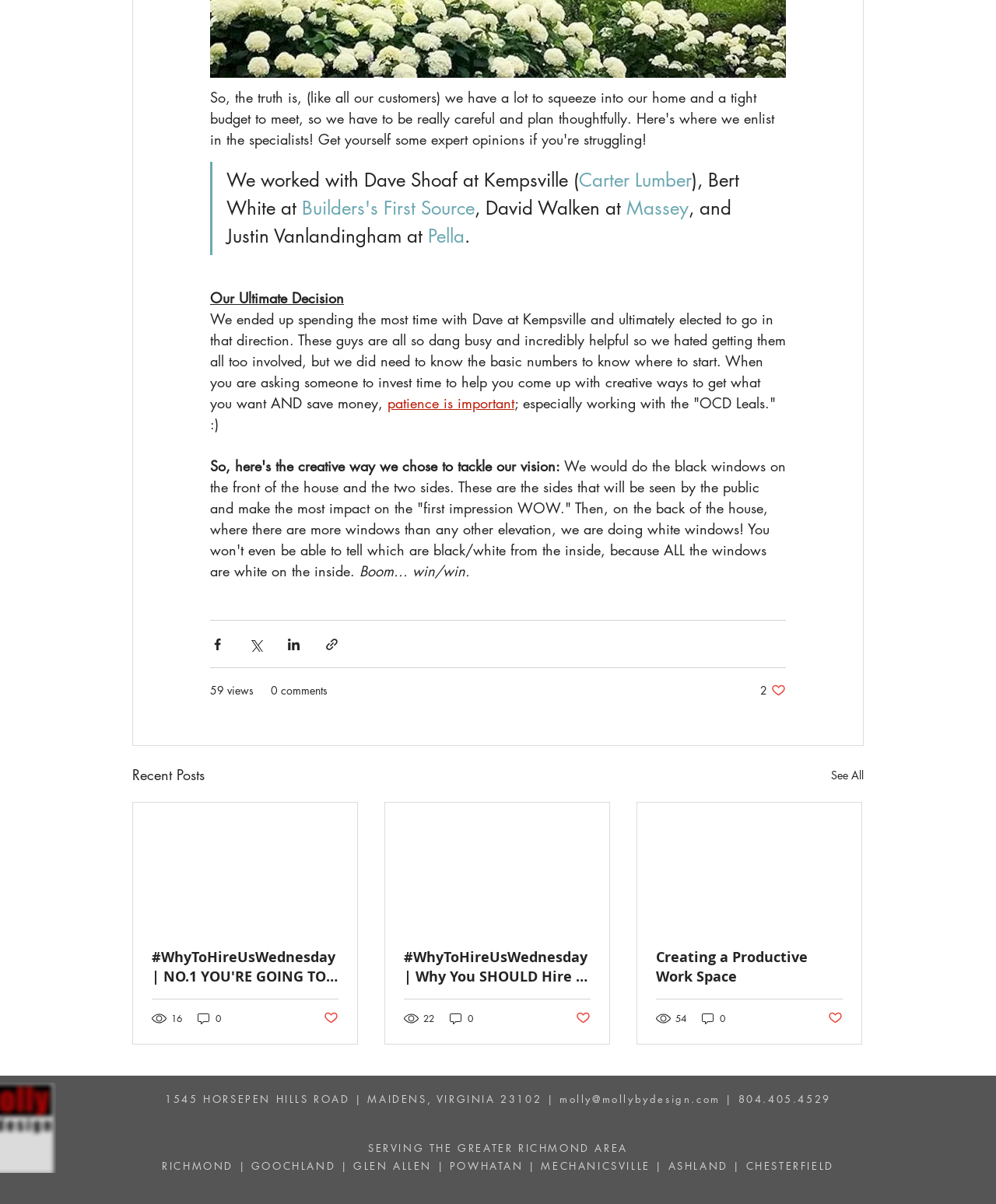Locate the bounding box coordinates of the clickable element to fulfill the following instruction: "Contact Molly via email". Provide the coordinates as four float numbers between 0 and 1 in the format [left, top, right, bottom].

[0.562, 0.907, 0.723, 0.919]